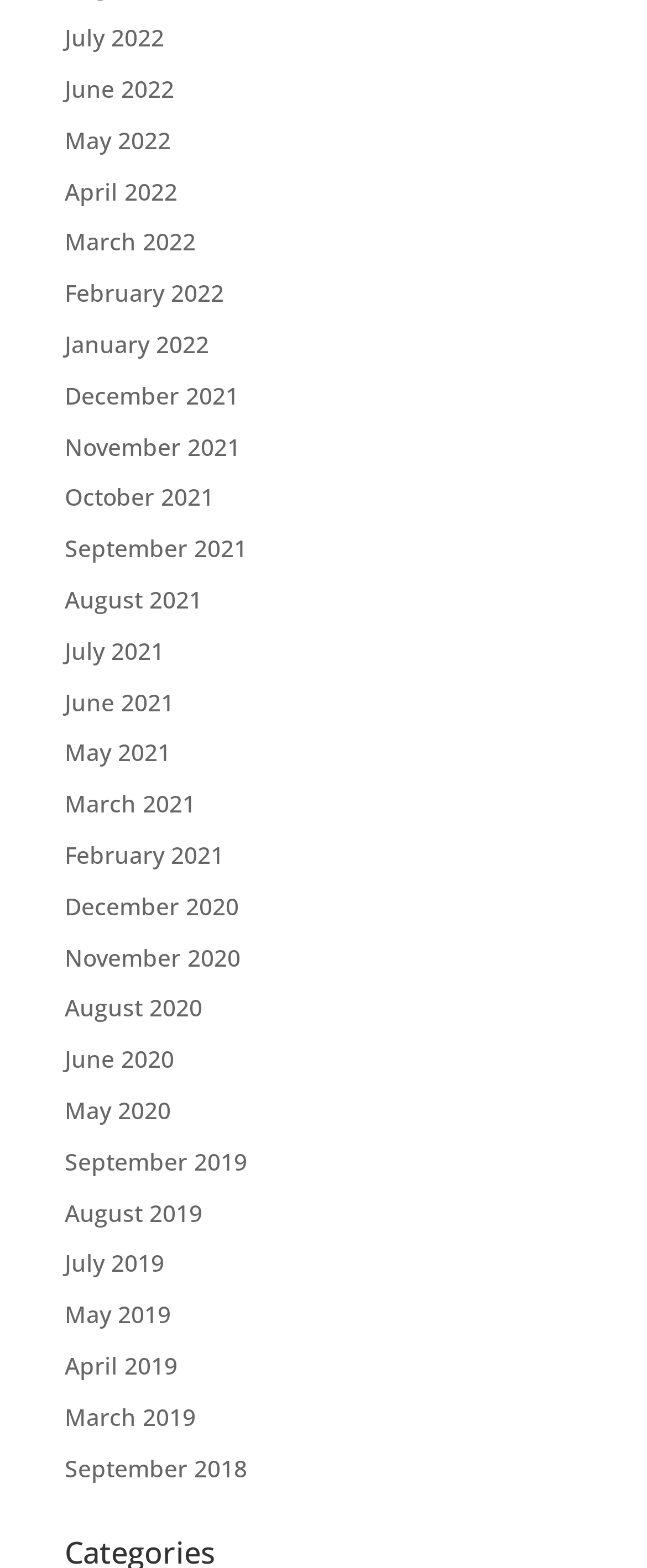Pinpoint the bounding box coordinates of the clickable area needed to execute the instruction: "view July 2022". The coordinates should be specified as four float numbers between 0 and 1, i.e., [left, top, right, bottom].

[0.1, 0.014, 0.254, 0.034]